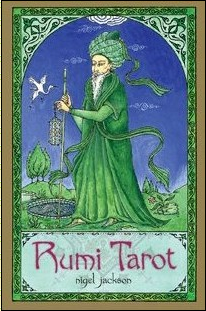What is the symbolic meaning of the staff held by the figure?
Refer to the image and respond with a one-word or short-phrase answer.

Wisdom